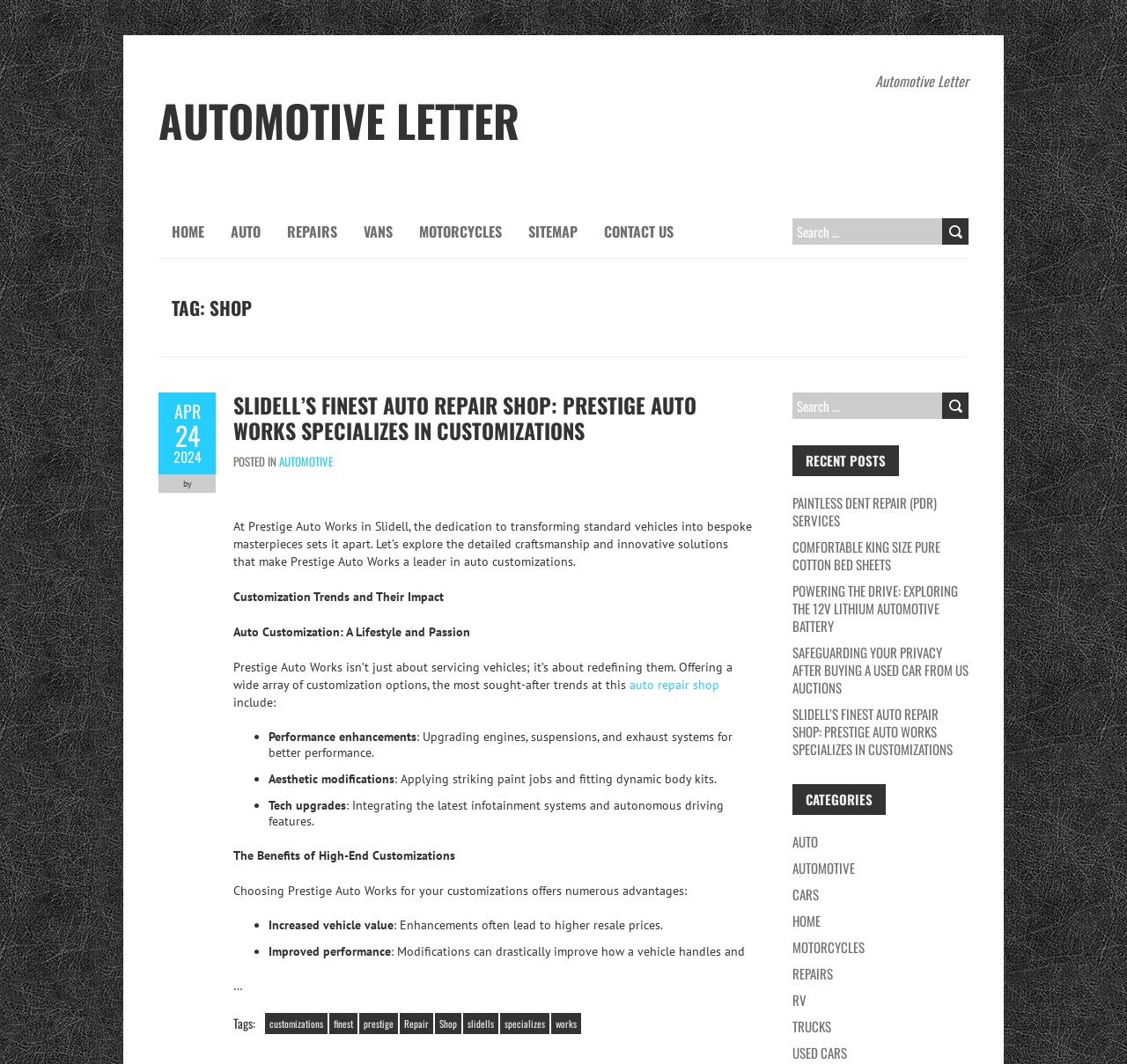What is the benefit of high-end customizations?
Look at the screenshot and give a one-word or phrase answer.

Increased vehicle value